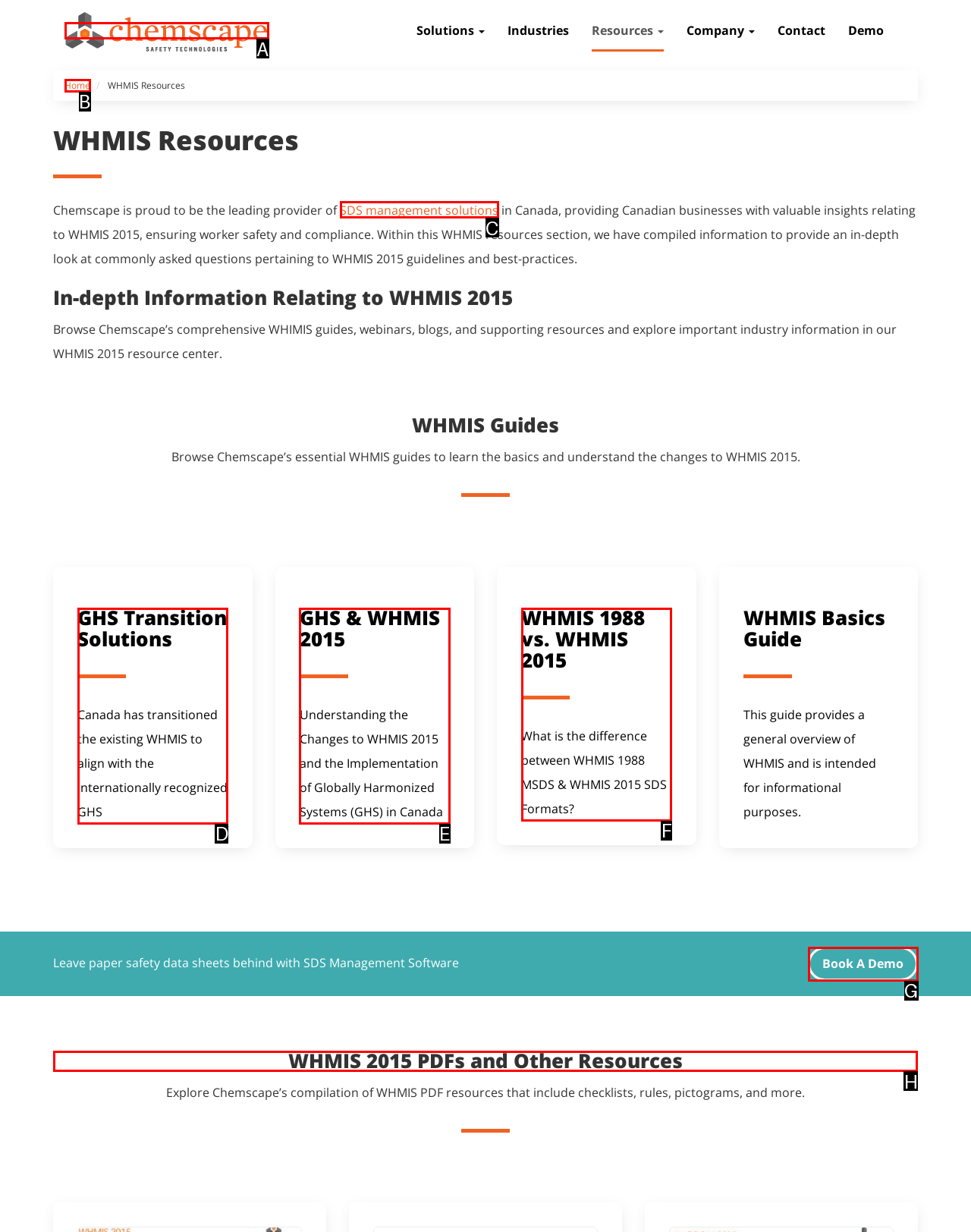Tell me which letter corresponds to the UI element that will allow you to Explore the 'WHMIS 2015 PDFs and Other Resources'. Answer with the letter directly.

H